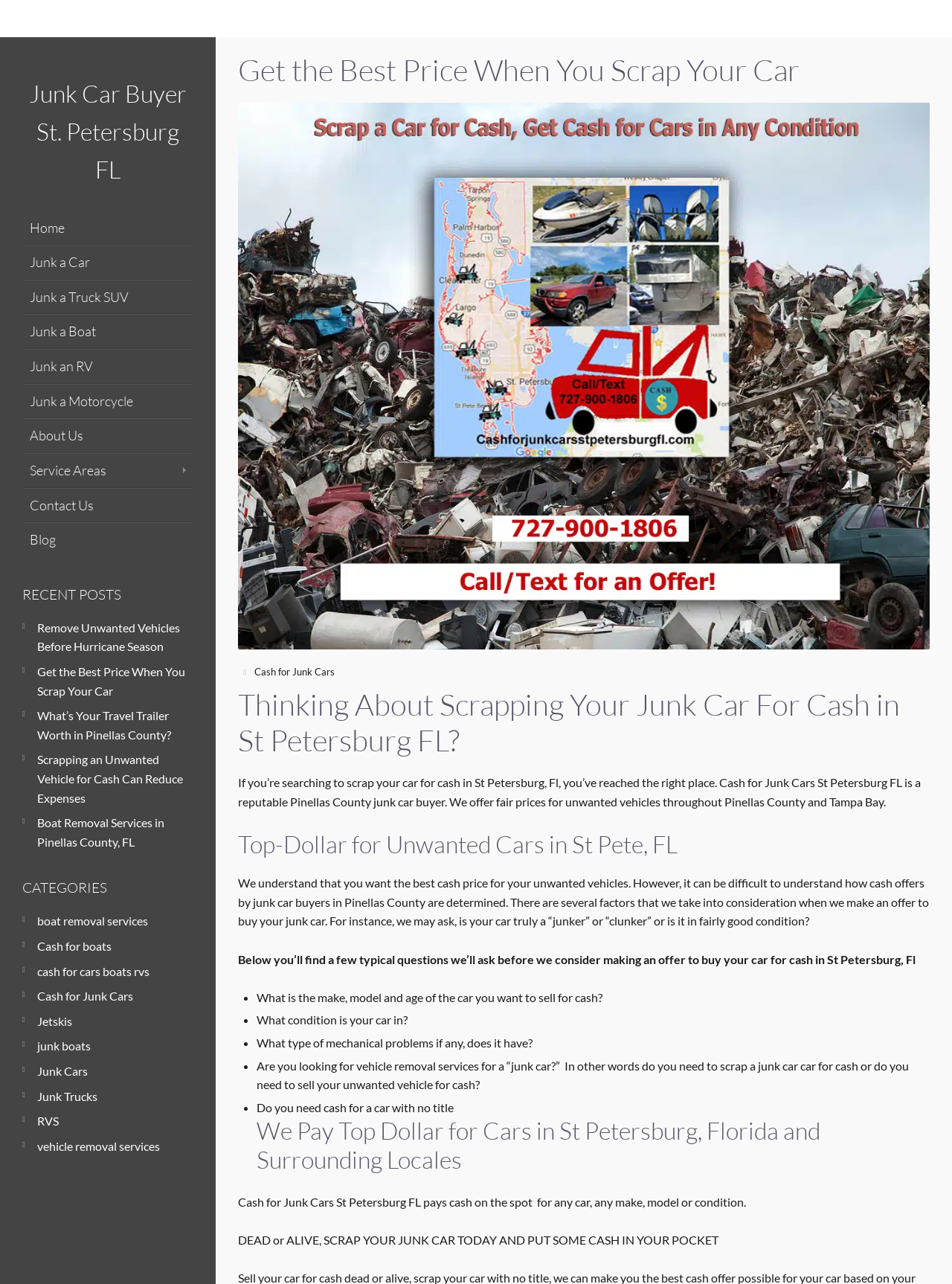What is the condition of the cars they accept?
Answer the question with as much detail as possible.

According to the webpage, the company accepts cars in any condition, as stated in the text 'Cash for Junk Cars St Petersburg FL pays cash on the spot for any car, any make, model or condition'.